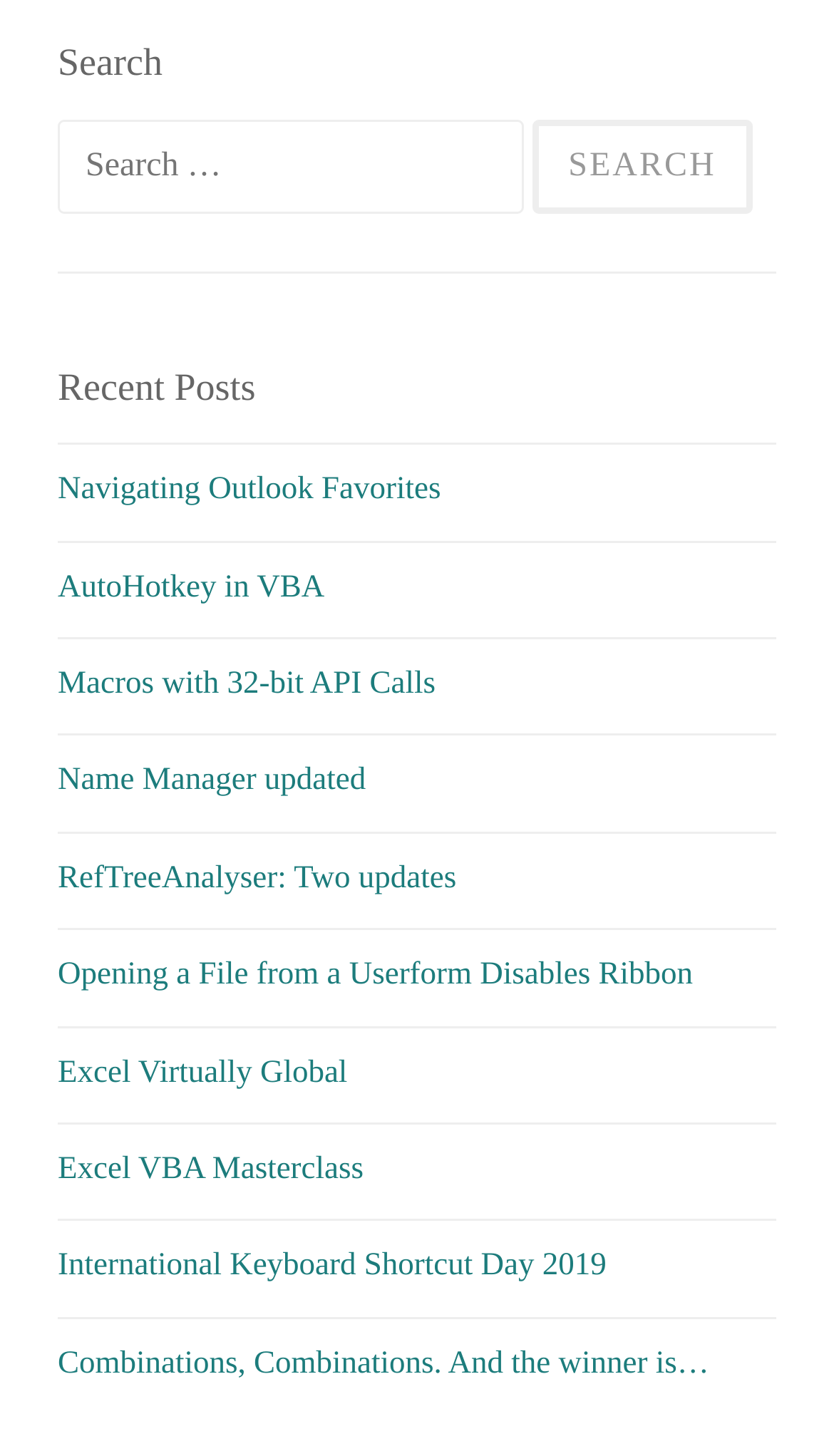Refer to the element description parent_node: Search for: value="Search" and identify the corresponding bounding box in the screenshot. Format the coordinates as (top-left x, top-left y, bottom-right x, bottom-right y) with values in the range of 0 to 1.

[0.638, 0.082, 0.902, 0.147]